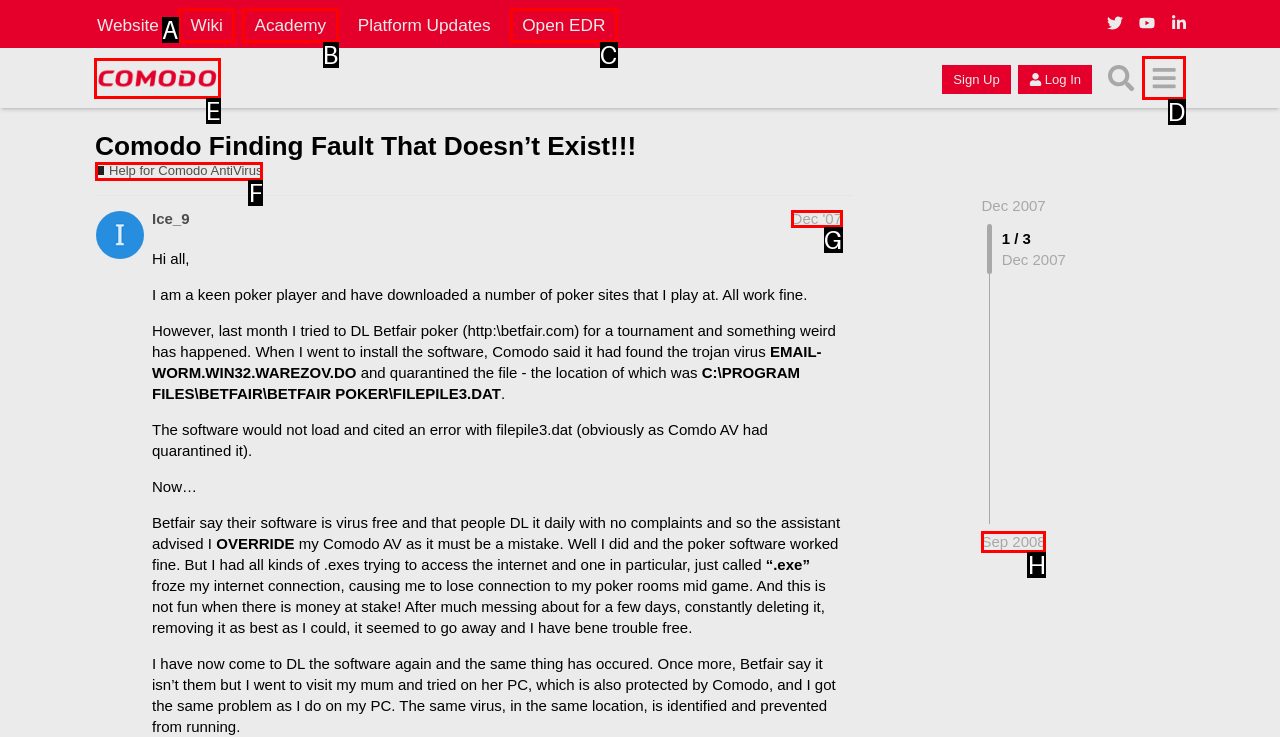Indicate the UI element to click to perform the task: Go to the 'Comodo Forum' page. Reply with the letter corresponding to the chosen element.

E